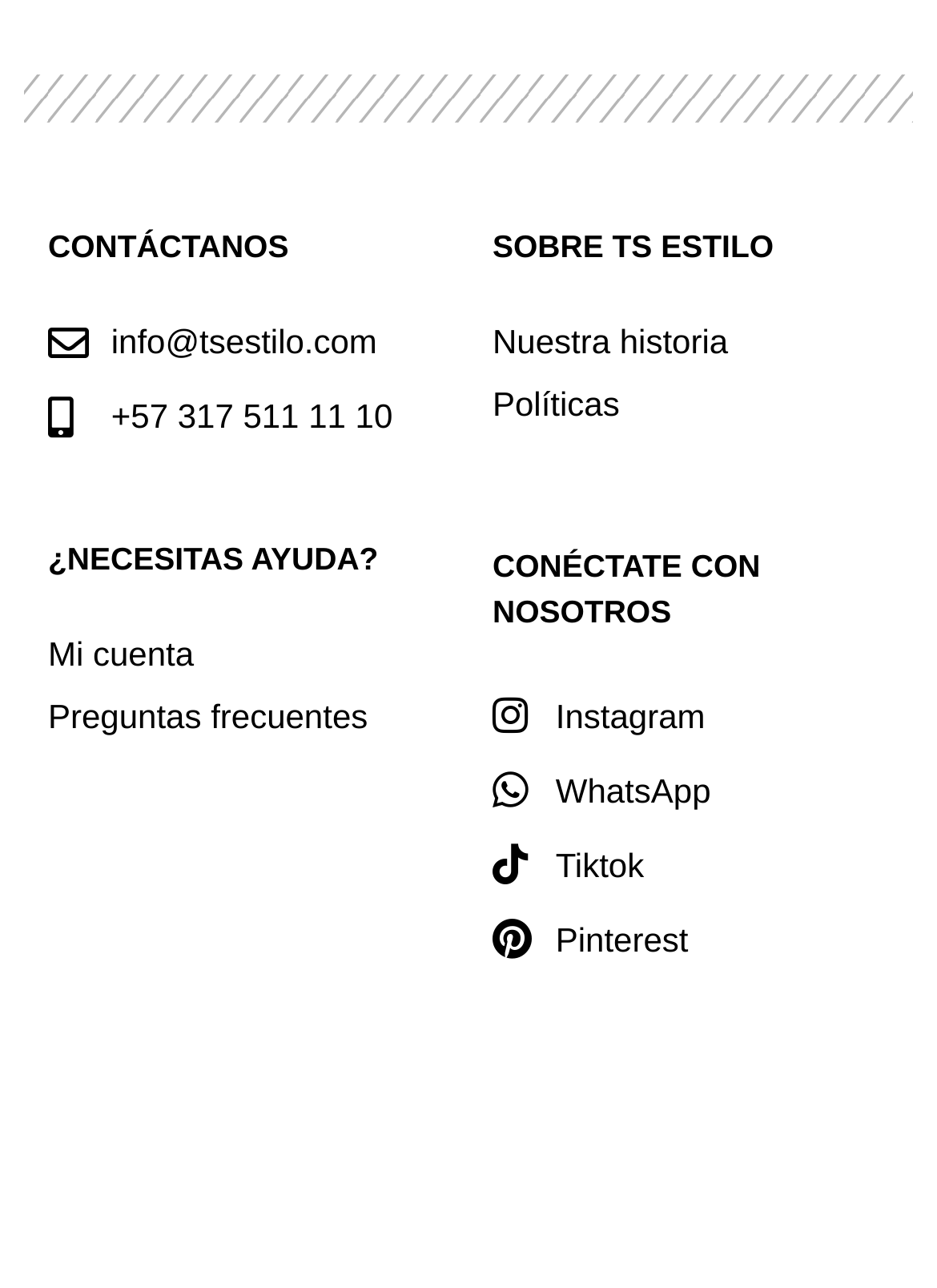Please identify the bounding box coordinates of the clickable area that will allow you to execute the instruction: "Learn about our history".

[0.526, 0.251, 0.777, 0.281]